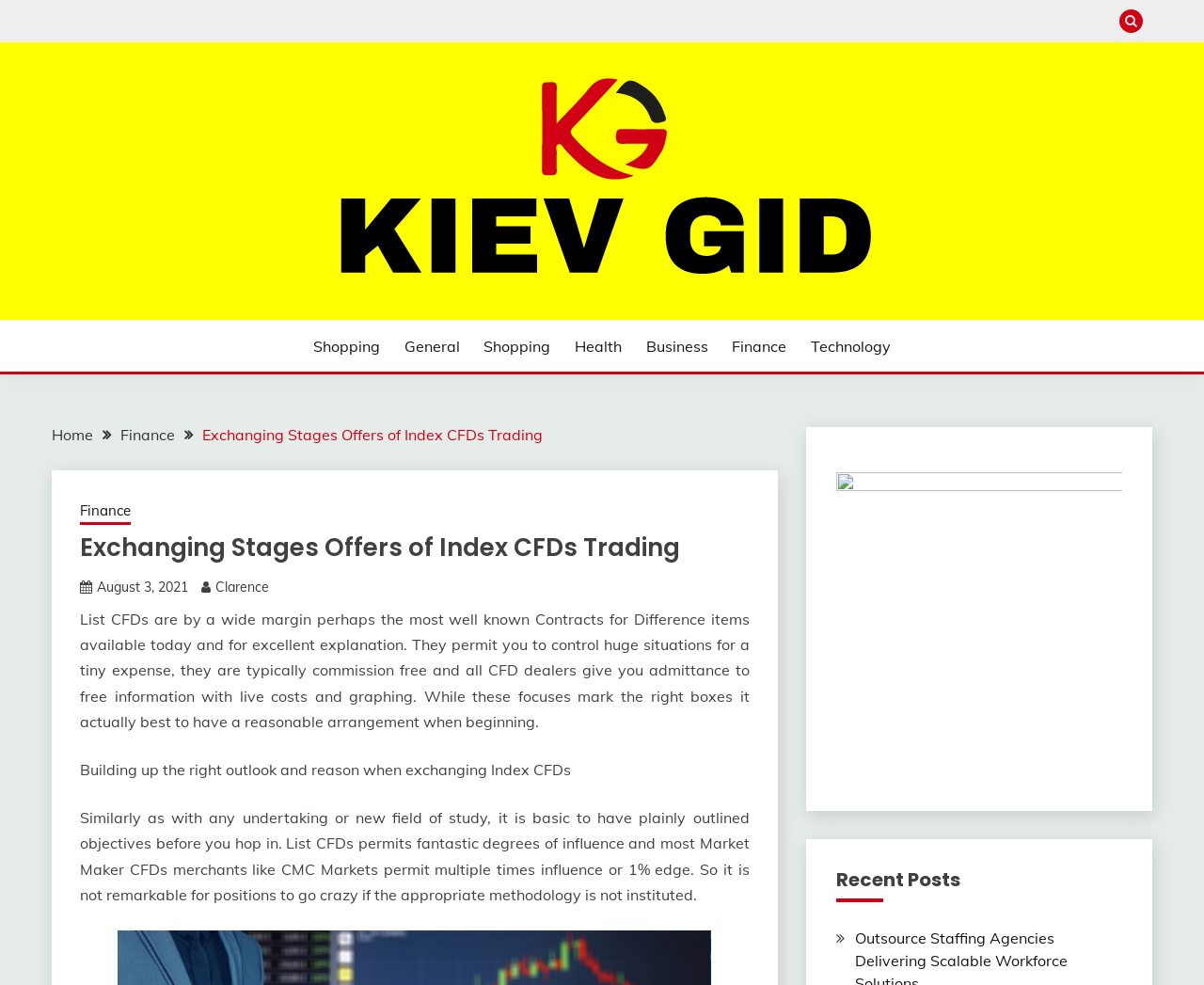Examine the image carefully and respond to the question with a detailed answer: 
What is the category of the current article?

I determined the category of the current article by looking at the breadcrumbs navigation section, where it shows 'Home > Finance > Exchanging Stages Offers of Index CFDs Trading'. This indicates that the current article belongs to the Finance category.